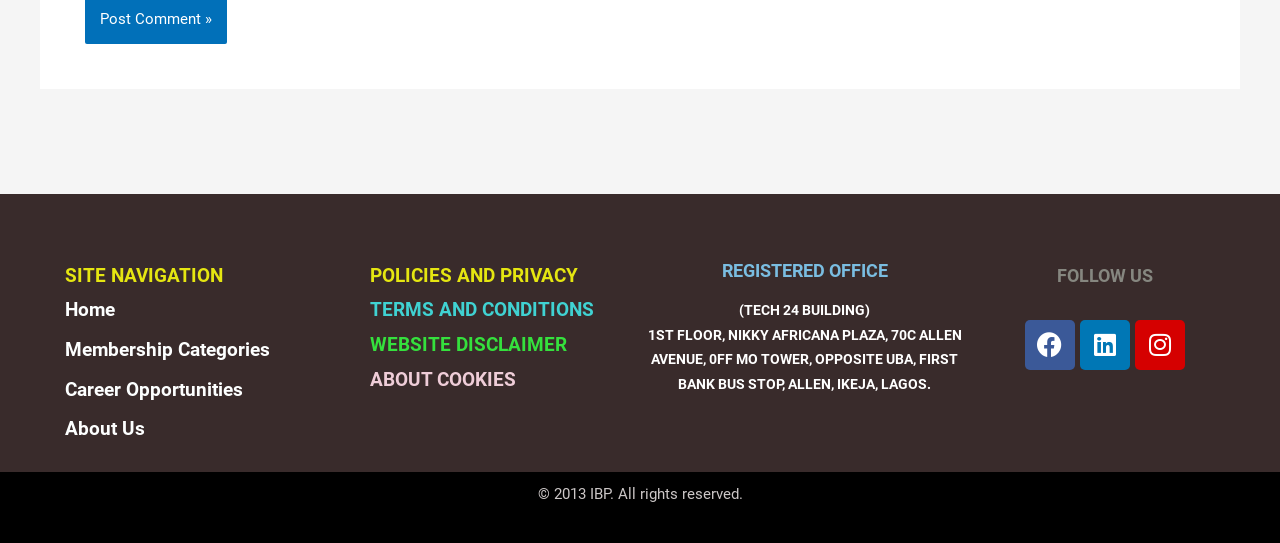Give a one-word or short phrase answer to the question: 
What is the copyright year of the webpage?

2013